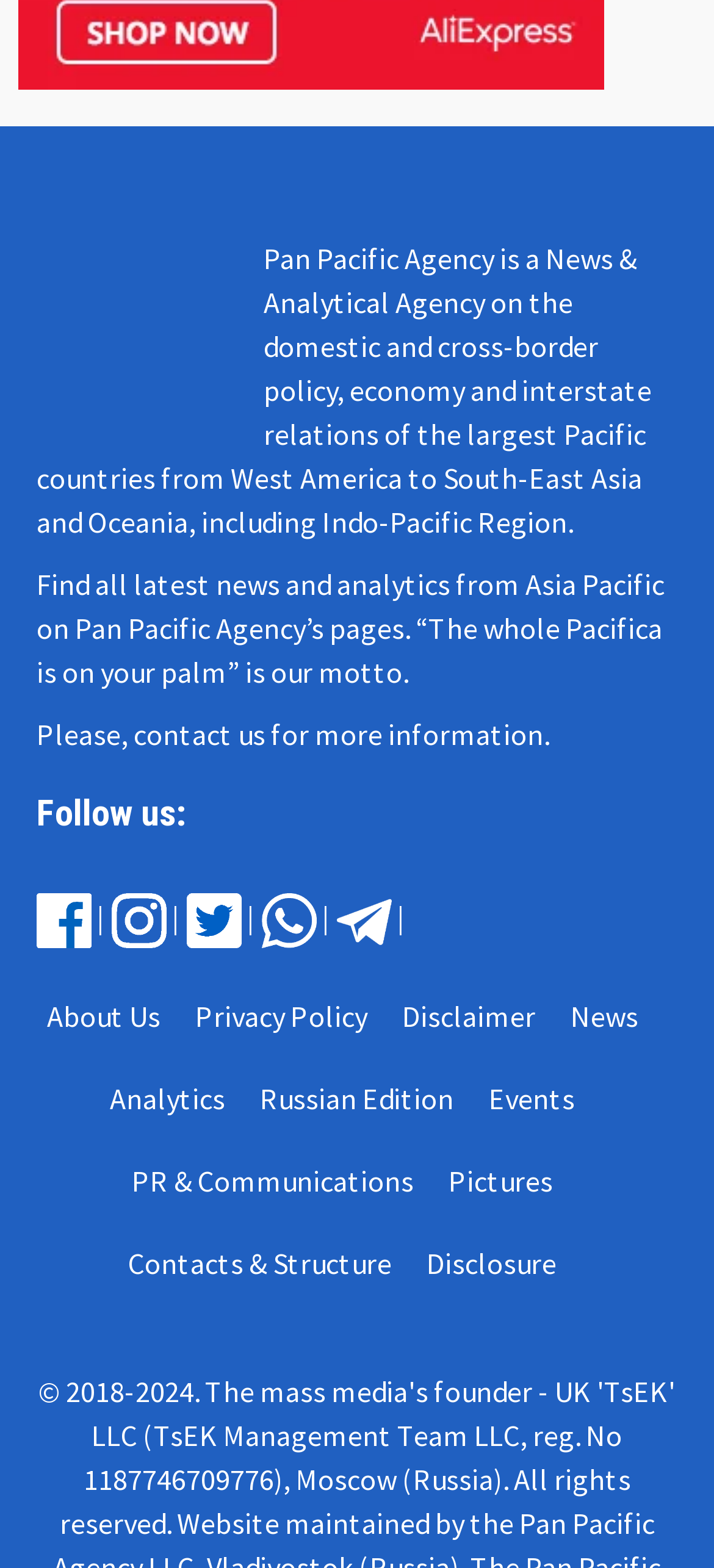Identify the bounding box coordinates for the element you need to click to achieve the following task: "view news". Provide the bounding box coordinates as four float numbers between 0 and 1, in the form [left, top, right, bottom].

[0.799, 0.636, 0.935, 0.66]